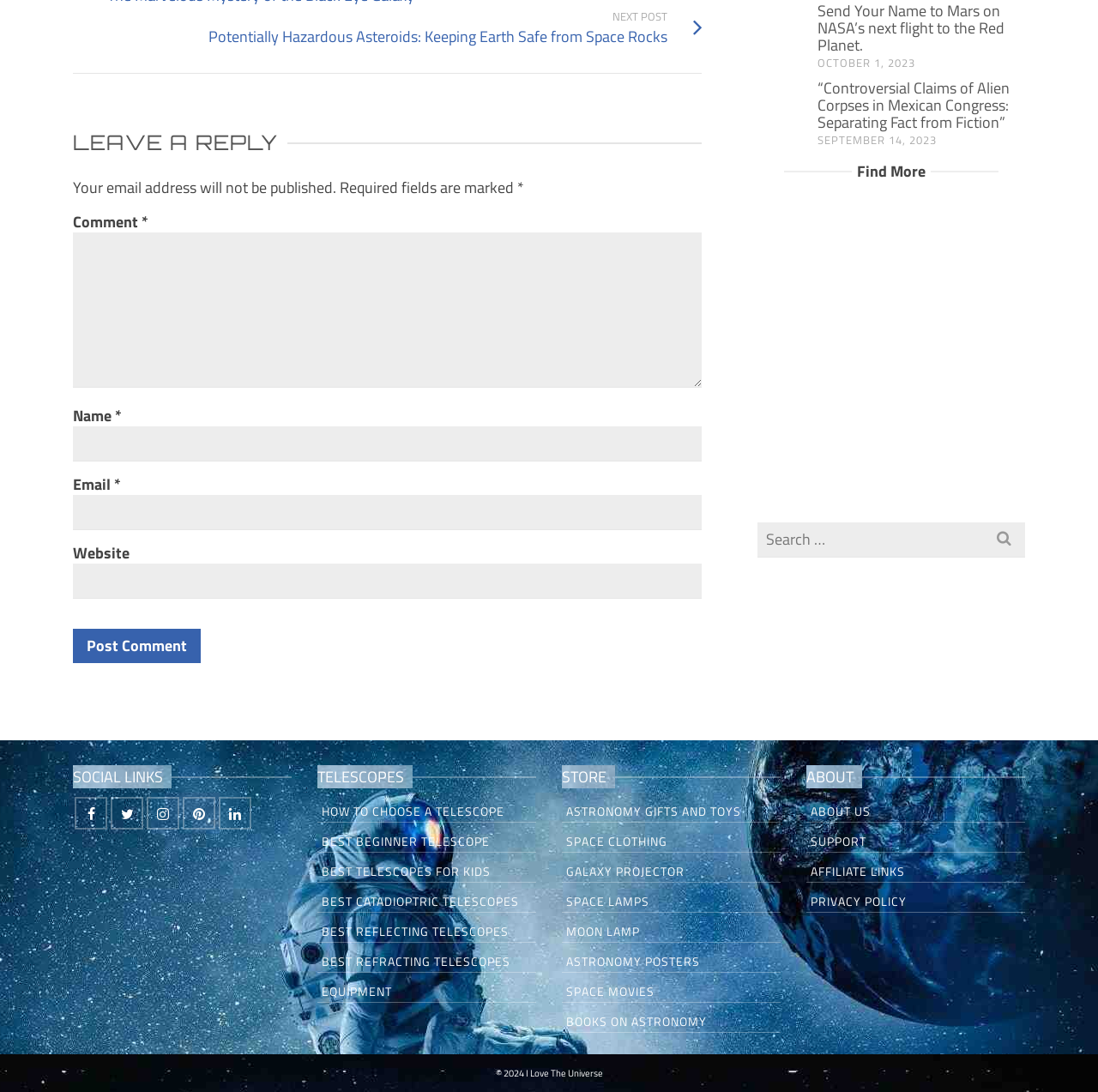Please provide a comprehensive answer to the question based on the screenshot: What is the date of the latest article?

The date of the latest article is located above the article title and is OCTOBER 1, 2023.